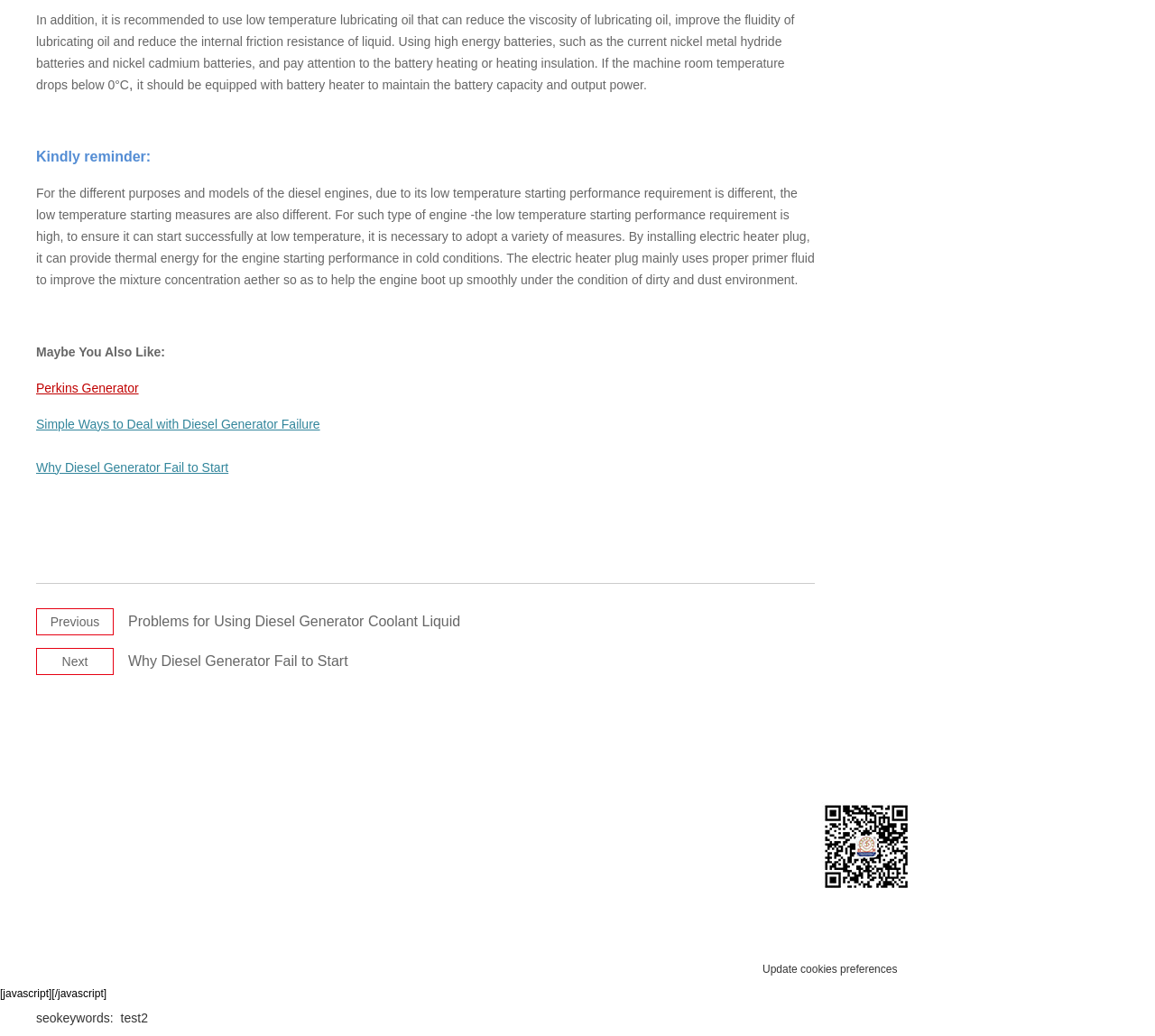Please determine the bounding box coordinates of the element's region to click for the following instruction: "Click on 'Perkins Generator'".

[0.031, 0.367, 0.12, 0.381]